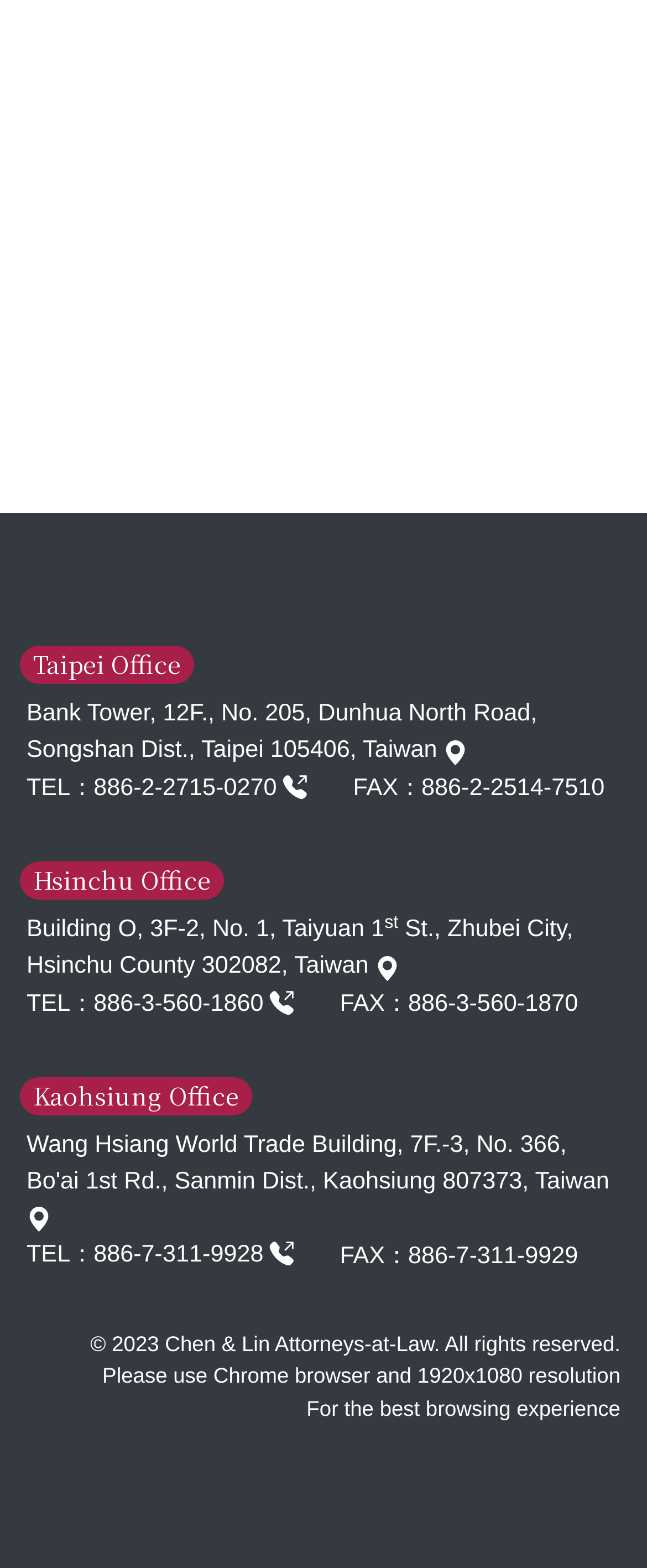Can you look at the image and give a comprehensive answer to the question:
How many offices are listed?

I counted the number of headings that indicate office locations, which are 'Taipei Office', 'Hsinchu Office', and 'Kaohsiung Office'. Therefore, there are 3 offices listed.